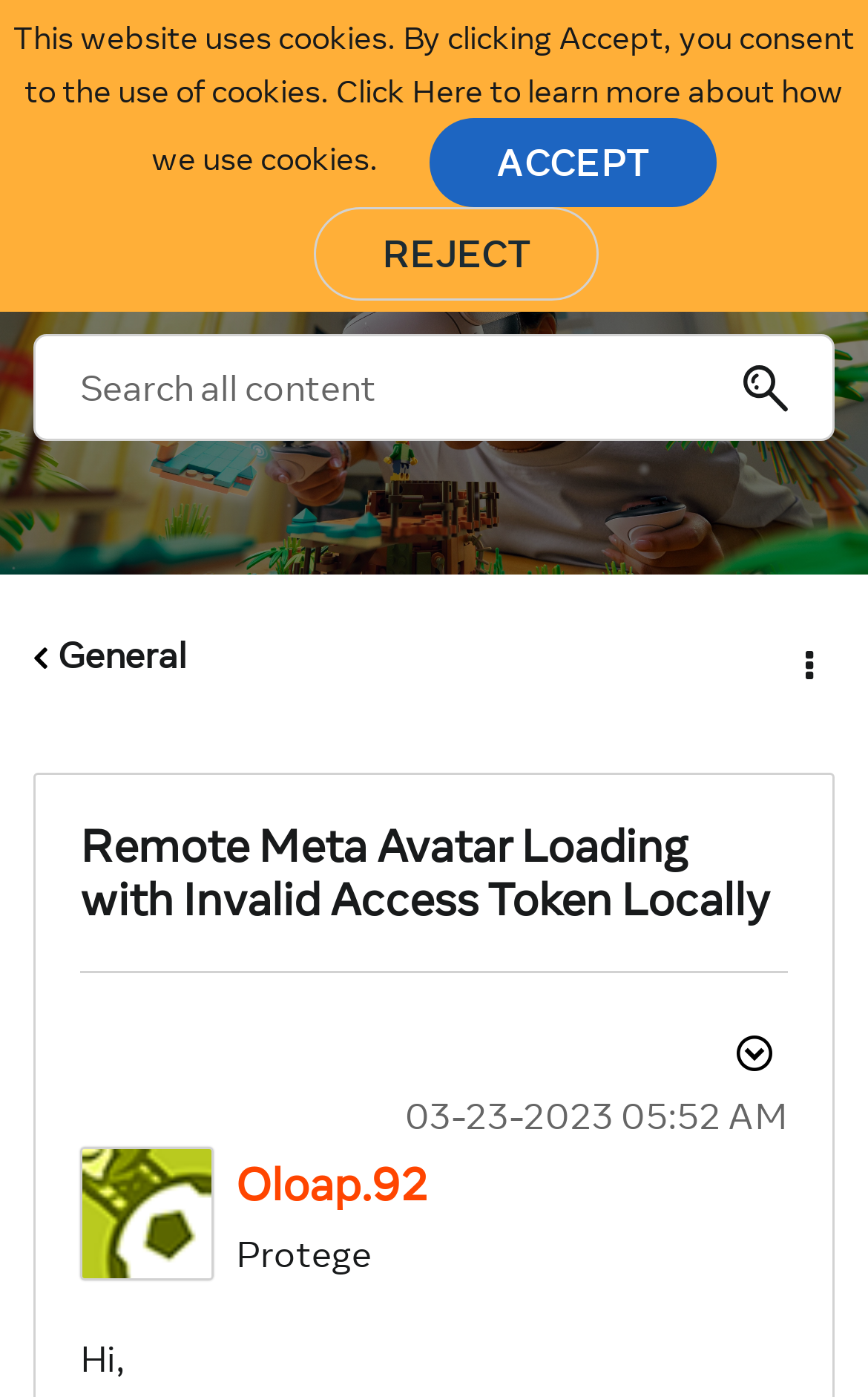What is the username of the post author?
Analyze the image and deliver a detailed answer to the question.

I found the username by looking at the image caption 'Oloap.92' and the link 'View Profile of Oloap.92' which suggests that Oloap.92 is the author of the post.